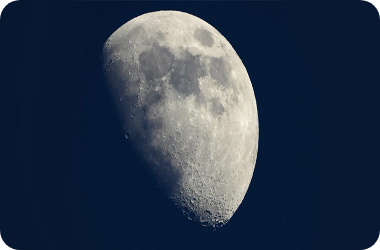What has been discovered on the Moon?
Answer the question with a single word or phrase, referring to the image.

water ice